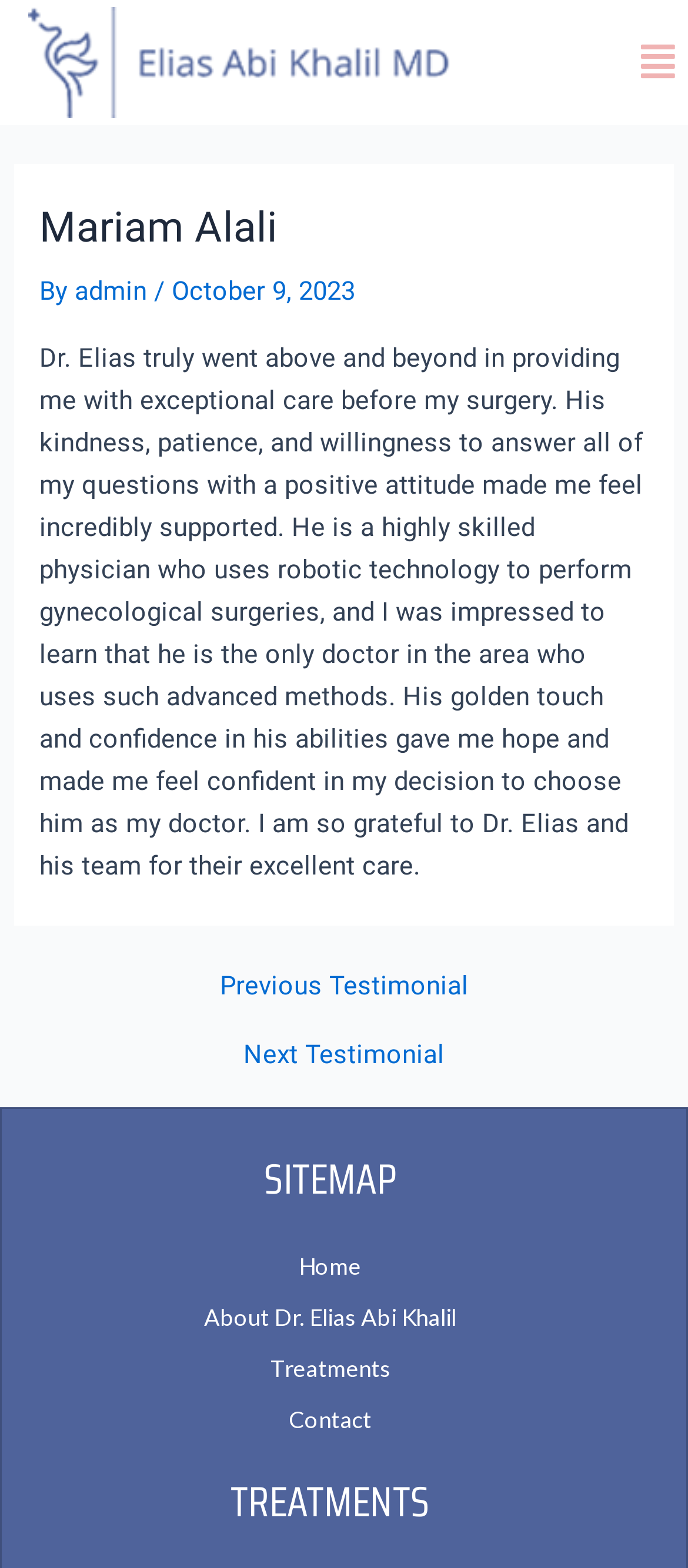Identify the bounding box coordinates for the region of the element that should be clicked to carry out the instruction: "Learn about treatments". The bounding box coordinates should be four float numbers between 0 and 1, i.e., [left, top, right, bottom].

[0.028, 0.859, 0.932, 0.886]